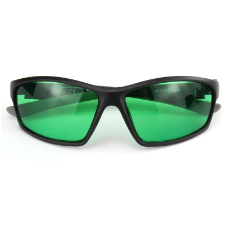Explain all the elements you observe in the image.

This image showcases a pair of sleek, windproof cycling glasses designed for both men and women. The glasses feature a modern, aerodynamic frame with bold contours, optimizing airflow and reducing drag during high-speed rides. The lenses are strikingly green, providing both UV protection and a stylish appearance that complements the sporty design. These glasses are ideal for outdoor activities such as mountain biking or road cycling, ensuring clarity of vision and full protection from the elements. Perfect for cyclists looking to blend performance with aesthetics, these sunglasses underline both functionality and current fashion trends in sports eyewear.